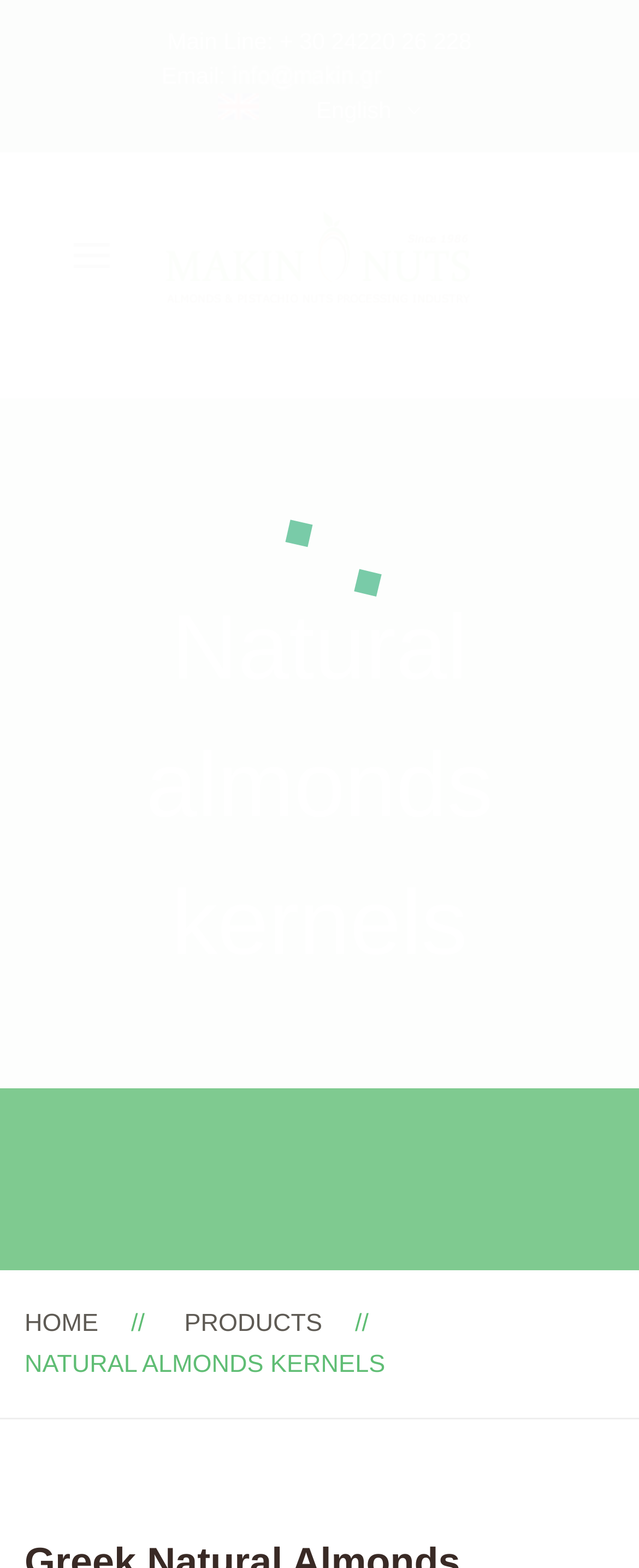What is the language of the webpage?
Based on the visual information, provide a detailed and comprehensive answer.

I determined the language of the webpage by noticing the 'english flag' image and the 'English' link next to it, which suggests that the webpage is in English.